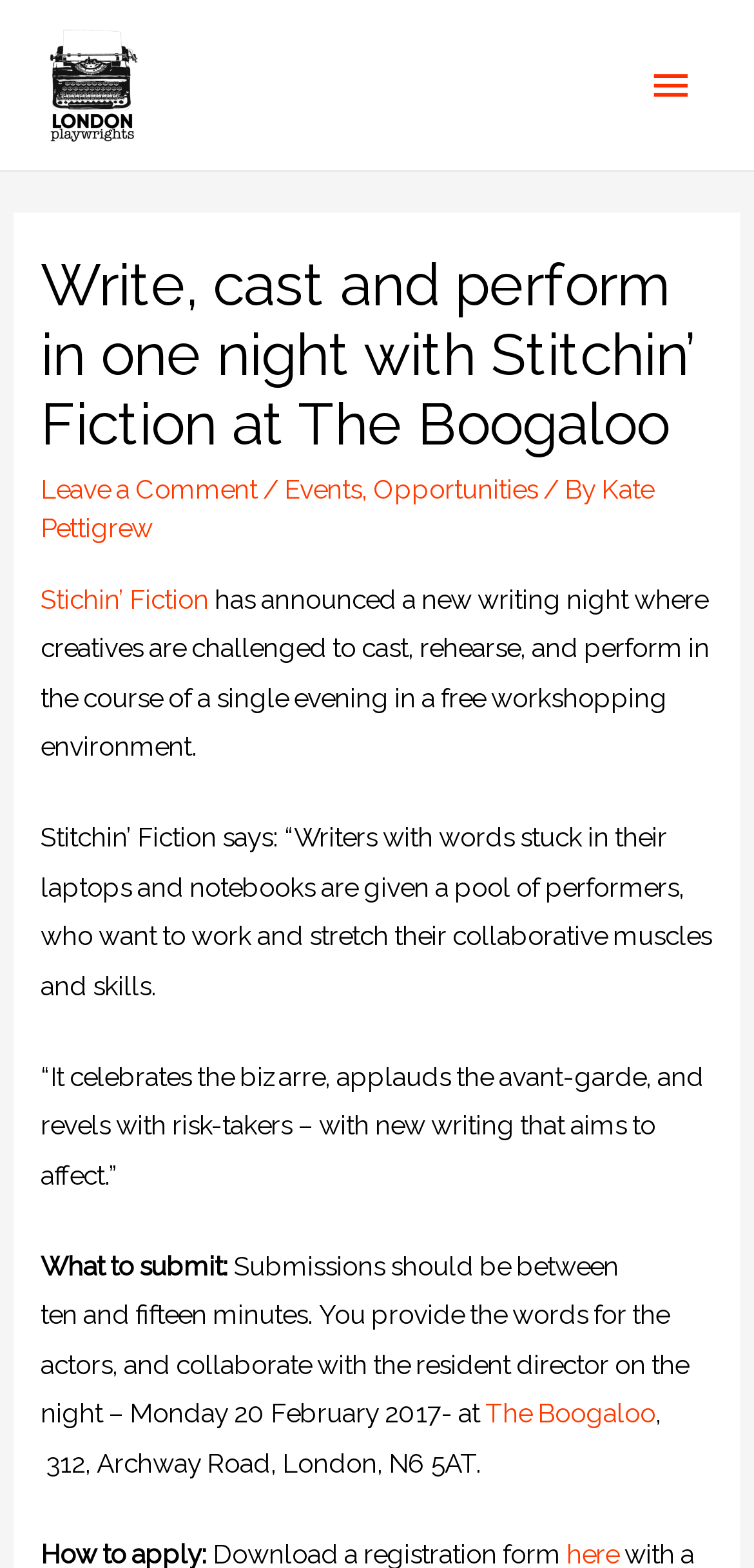Please use the details from the image to answer the following question comprehensively:
What is the name of the event?

The name of the event is mentioned in the text as 'Stitchin’ Fiction', which is a writing night where creatives are challenged to cast, rehearse, and perform in the course of a single evening.